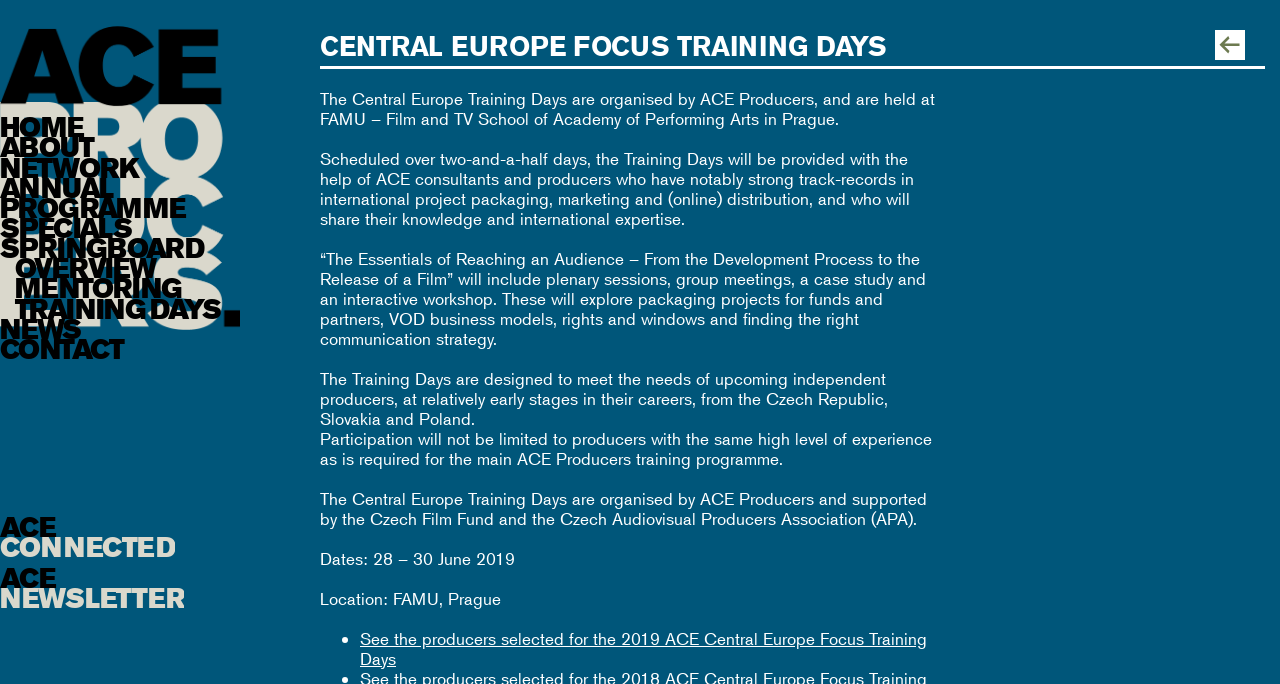Give a one-word or one-phrase response to the question: 
What is the duration of the Training Days?

Two-and-a-half days